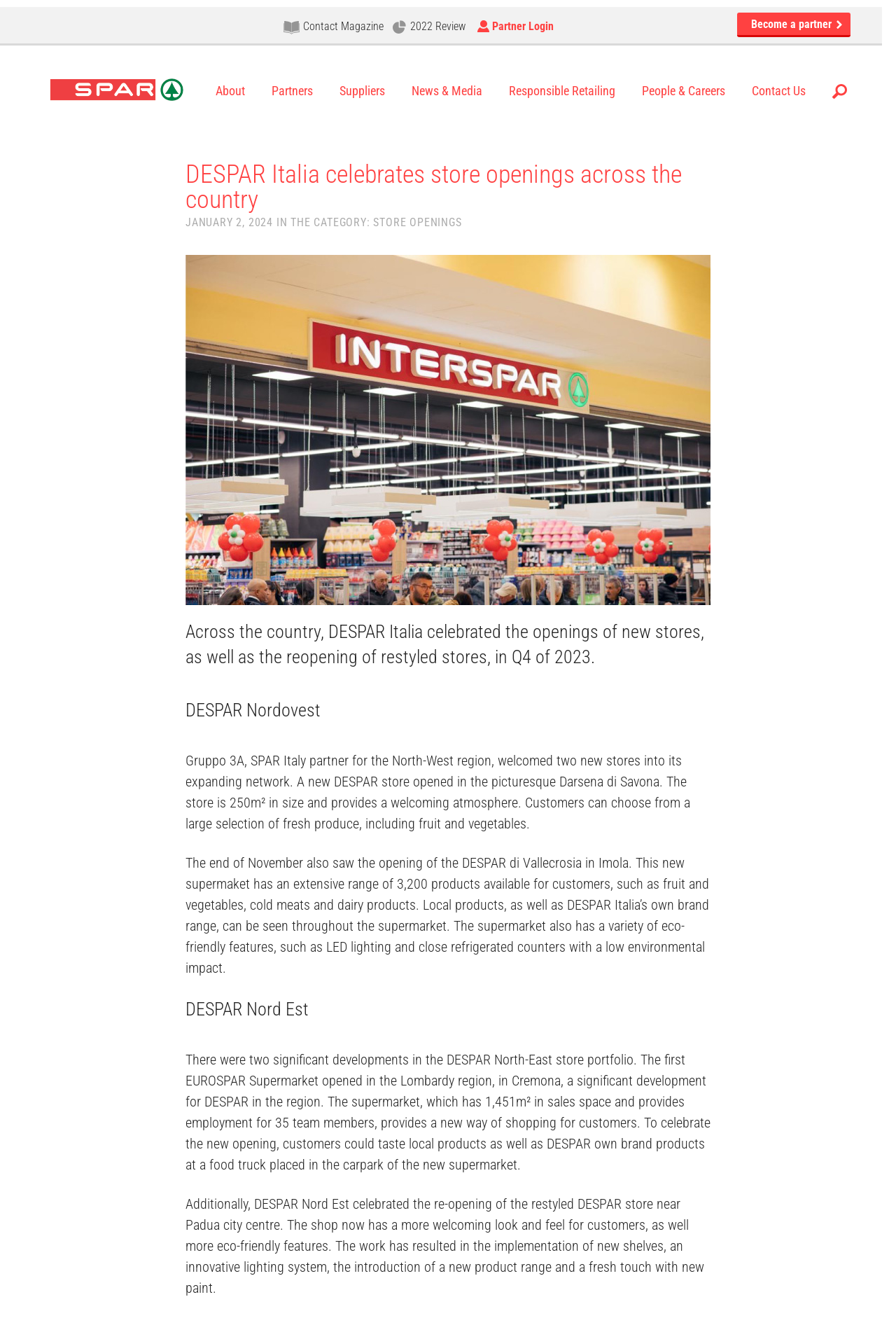What is DESPAR Italia celebrating?
Based on the image content, provide your answer in one word or a short phrase.

Store openings